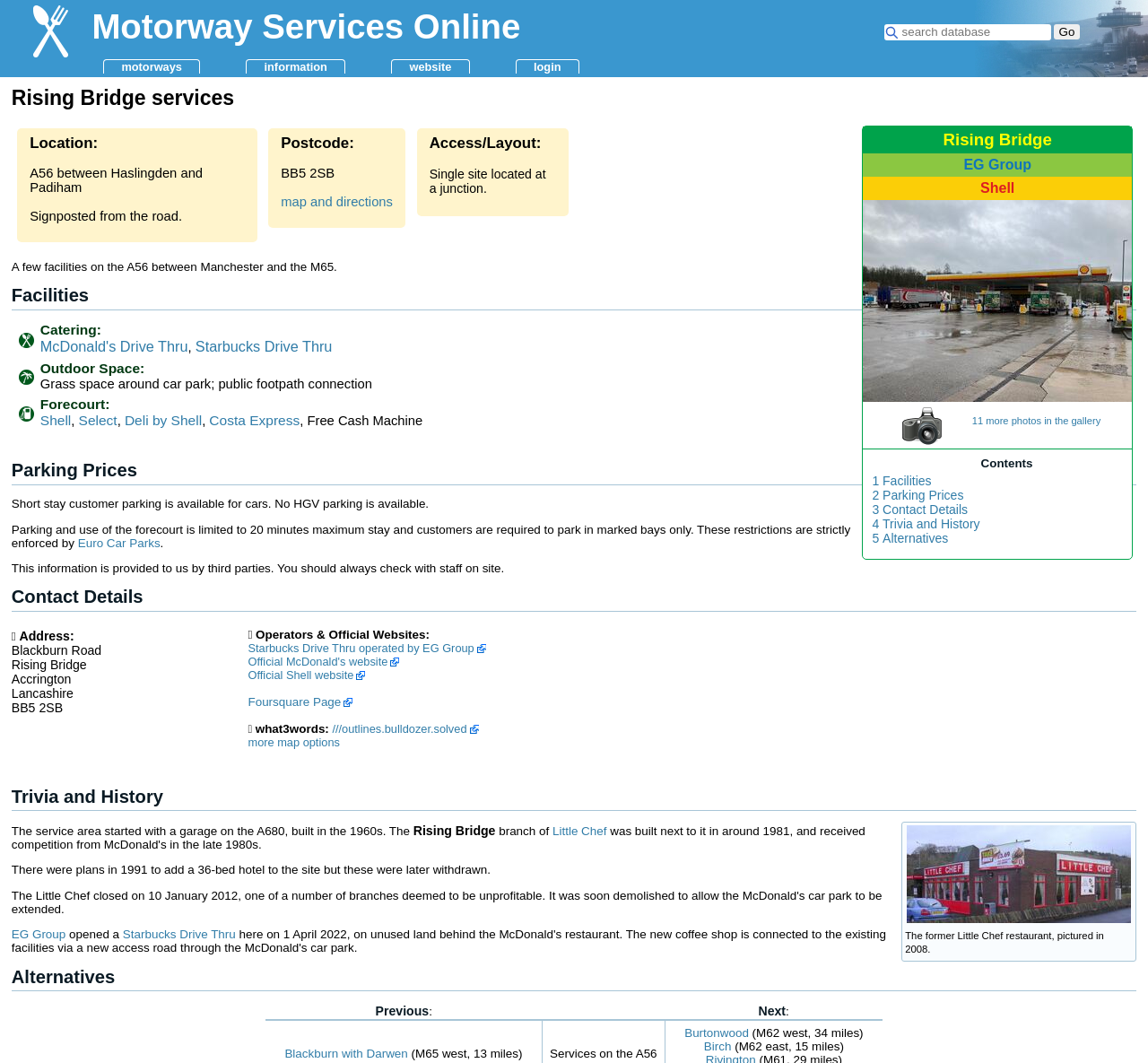Highlight the bounding box coordinates of the element that should be clicked to carry out the following instruction: "Go to Rising Bridge services". The coordinates must be given as four float numbers ranging from 0 to 1, i.e., [left, top, right, bottom].

[0.752, 0.37, 0.986, 0.38]